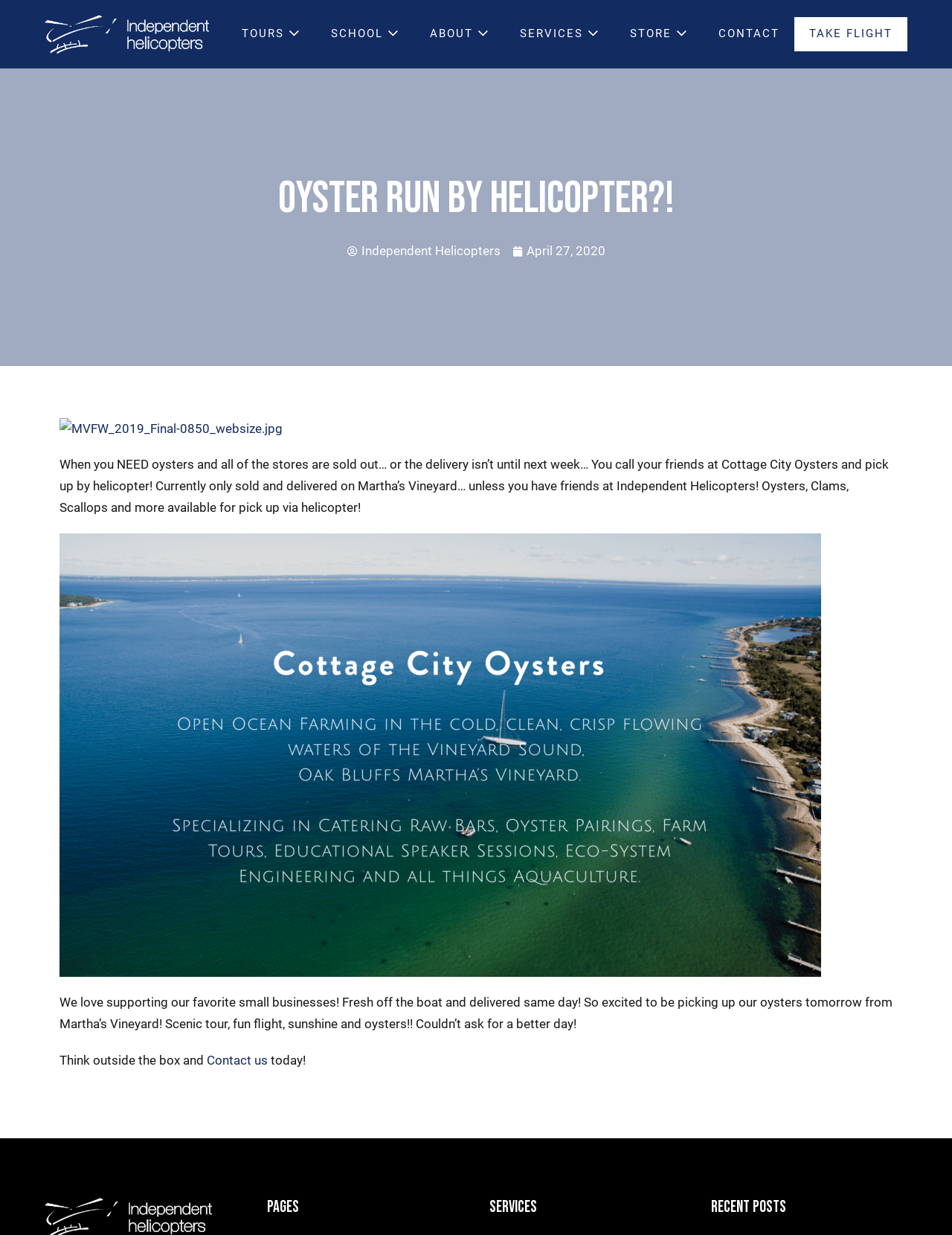Offer a detailed explanation of the webpage layout and contents.

The webpage is about Independent Helicopters, with a focus on their unique service of delivering oysters by helicopter. At the top, there is a logo of Independent Helicopters, accompanied by a link to the website. Below this, there is a navigation menu with links to various sections of the website, including TOURS, SCHOOL, ABOUT, SERVICES, STORE, CONTACT, and TAKE FLIGHT.

The main content of the page is a blog post titled "OYSTER RUN BY HELICOPTER?!" with a date of April 27, 2020. The post features a large image of oysters being delivered by helicopter, with a link to the image. The text describes the convenience of using Independent Helicopters to deliver oysters, especially when stores are sold out or delivery times are long.

Below the image, there are two blocks of text. The first block describes the benefits of using Independent Helicopters, including same-day delivery and scenic tours. The second block is a call to action, encouraging readers to think outside the box and contact the company.

At the bottom of the page, there are three headings: PAGES, SERVICES, and RECENT POSTS, which likely link to other sections of the website. Overall, the webpage is promoting Independent Helicopters' unique service and encouraging readers to explore their website further.